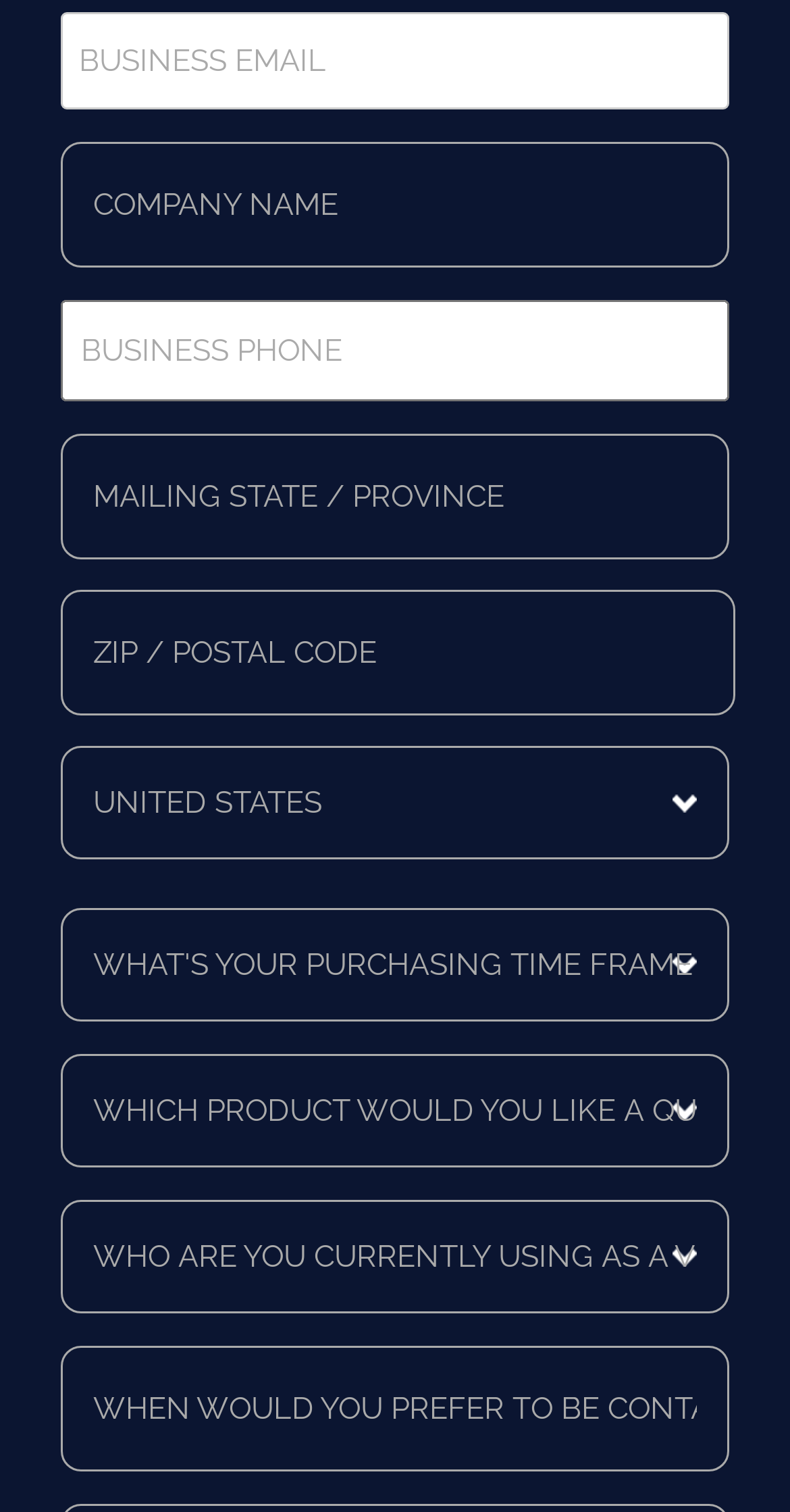Could you please study the image and provide a detailed answer to the question:
How many textboxes are there?

There are six textboxes on the webpage, which are 'Business Email *', 'Company Name *', 'Business Phone *', 'Mailing State/Province', 'Zip/Postal Code', and 'When would you prefer to be contacted? *'.